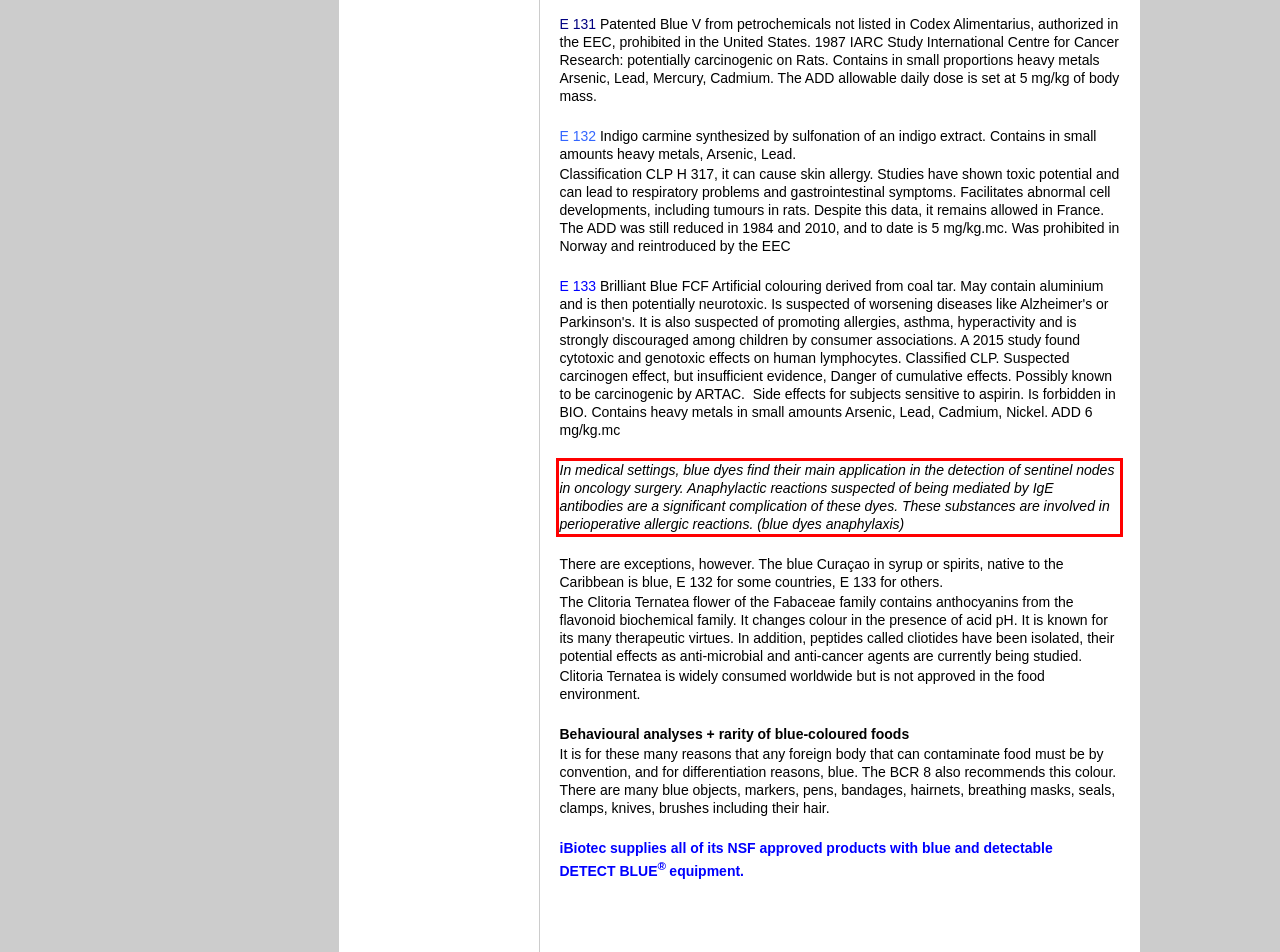You are looking at a screenshot of a webpage with a red rectangle bounding box. Use OCR to identify and extract the text content found inside this red bounding box.

In medical settings, blue dyes find their main application in the detection of sentinel nodes in oncology surgery. Anaphylactic reactions suspected of being mediated by IgE antibodies are a significant complication of these dyes. These substances are involved in perioperative allergic reactions. (blue dyes anaphylaxis)